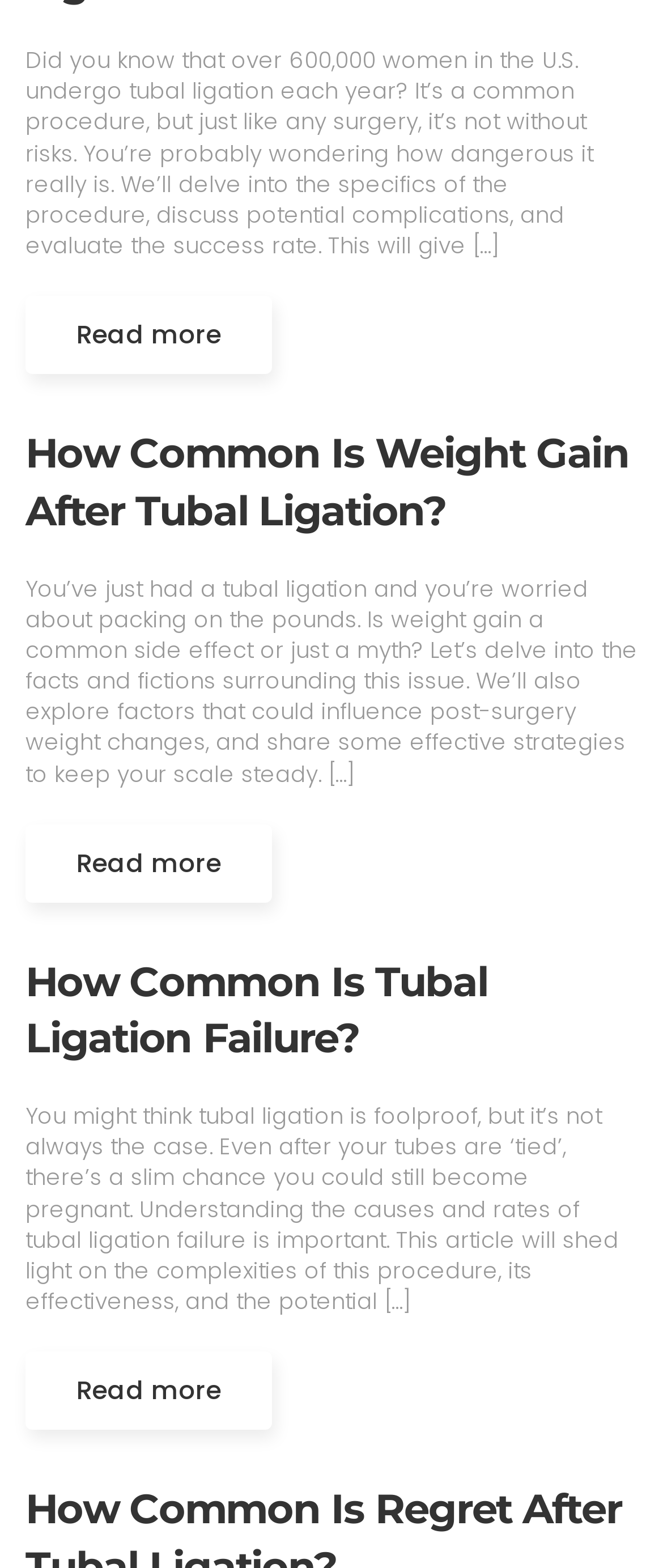What is the purpose of the 'Read more' links?
Based on the image, answer the question with a single word or brief phrase.

To access full articles